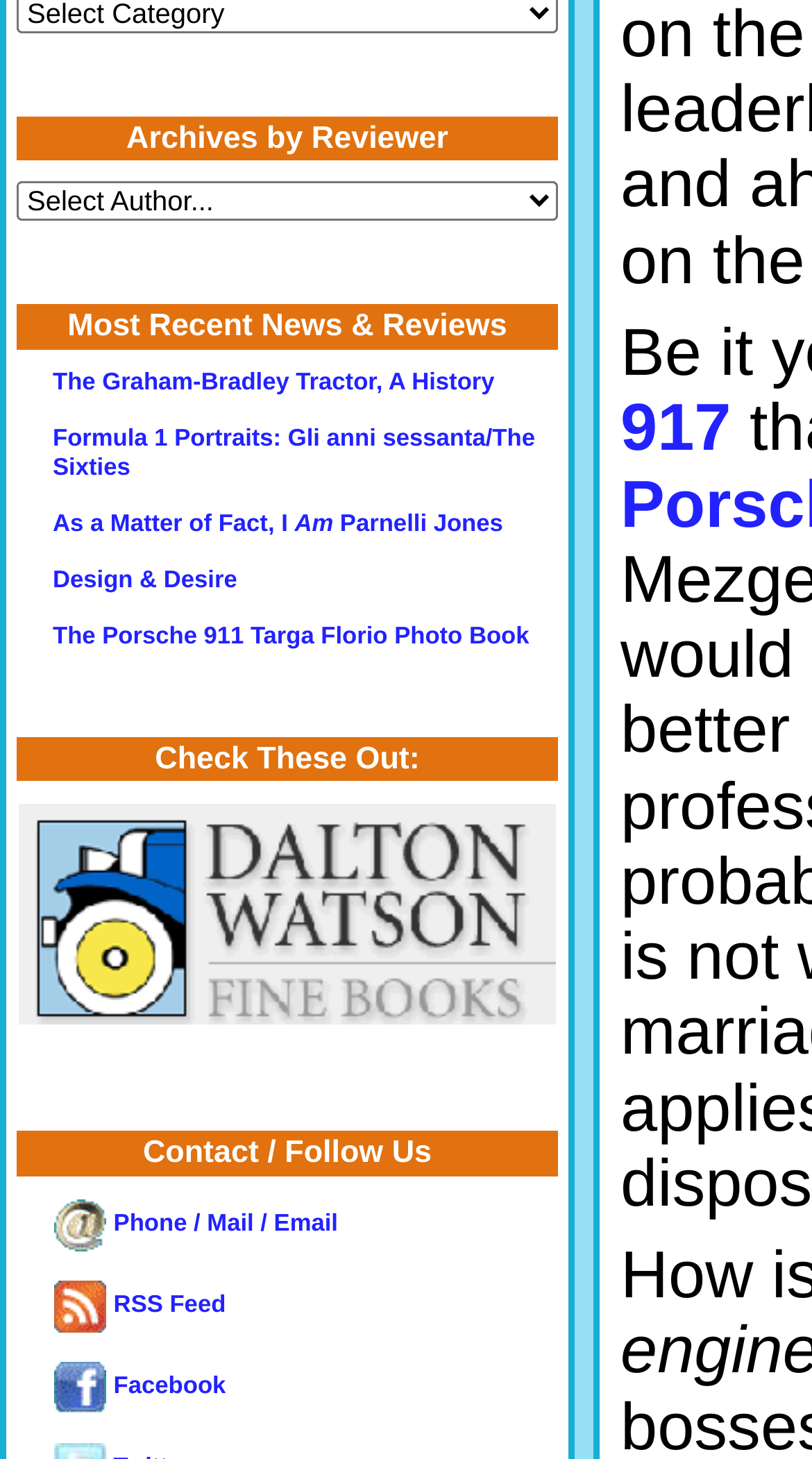What is the title of the second heading?
Using the image, provide a concise answer in one word or a short phrase.

Archives by Reviewer